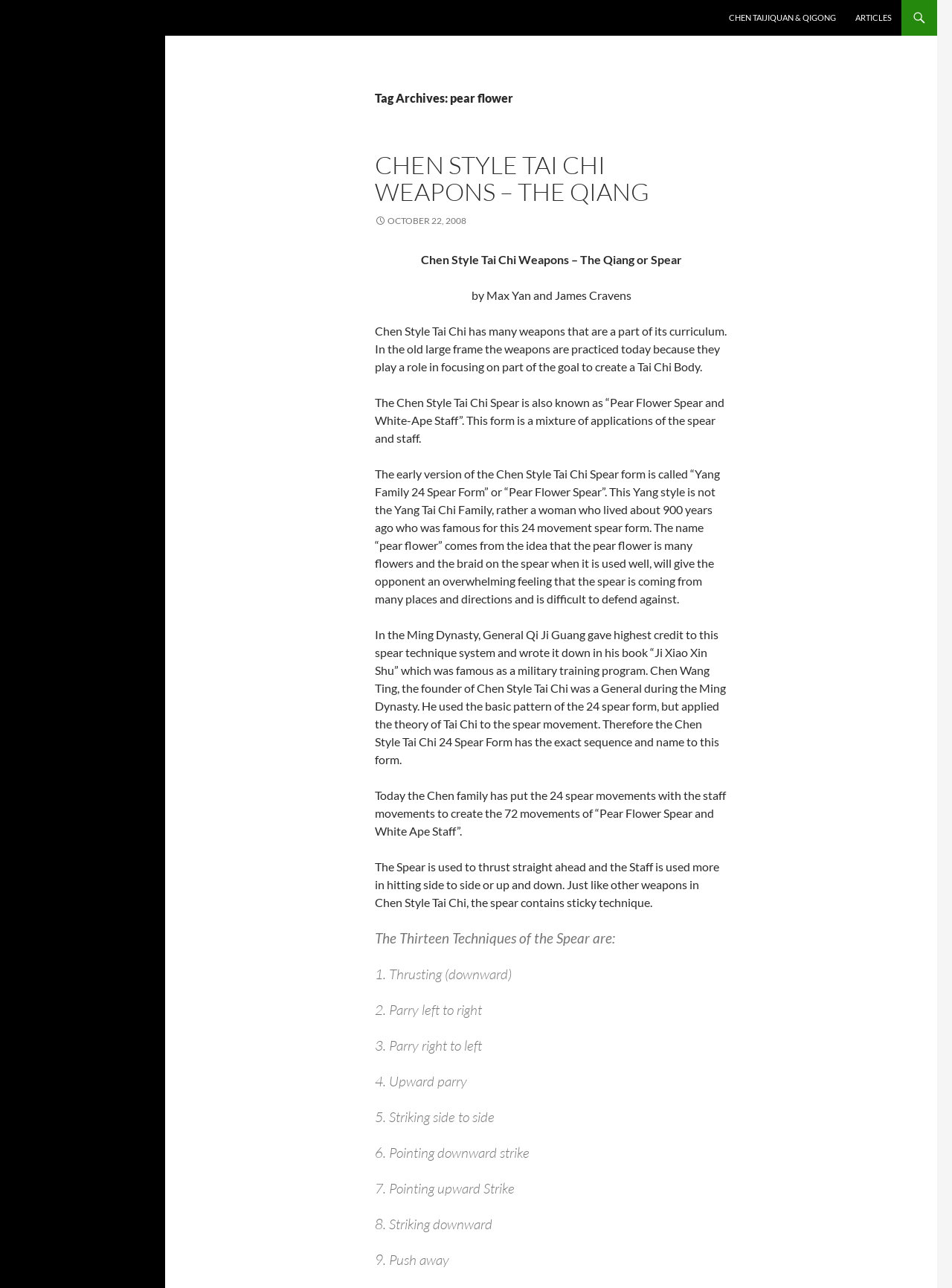Locate the bounding box for the described UI element: "October 22, 2008". Ensure the coordinates are four float numbers between 0 and 1, formatted as [left, top, right, bottom].

[0.394, 0.167, 0.49, 0.176]